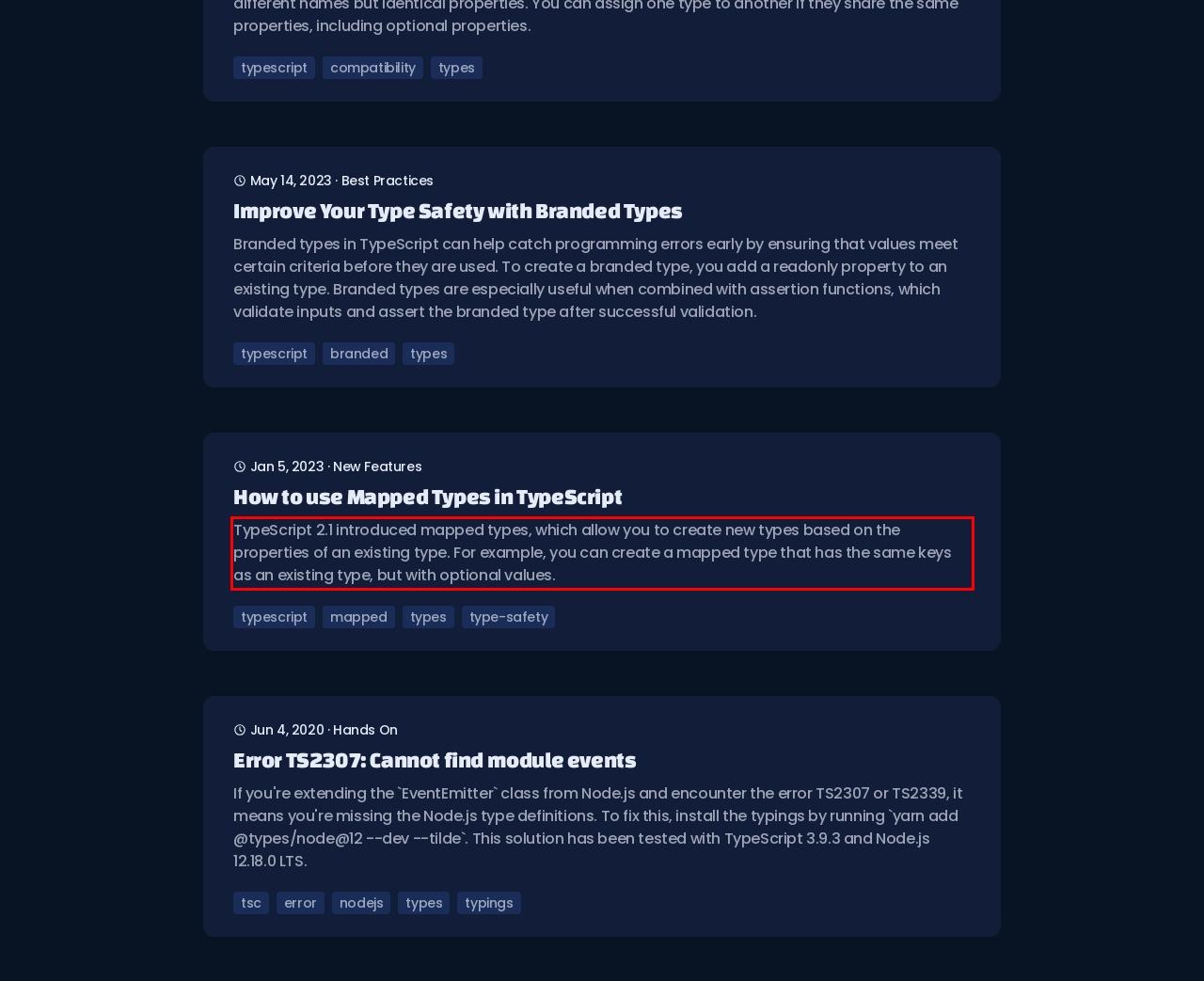You are given a screenshot of a webpage with a UI element highlighted by a red bounding box. Please perform OCR on the text content within this red bounding box.

TypeScript 2.1 introduced mapped types, which allow you to create new types based on the properties of an existing type. For example, you can create a mapped type that has the same keys as an existing type, but with optional values.